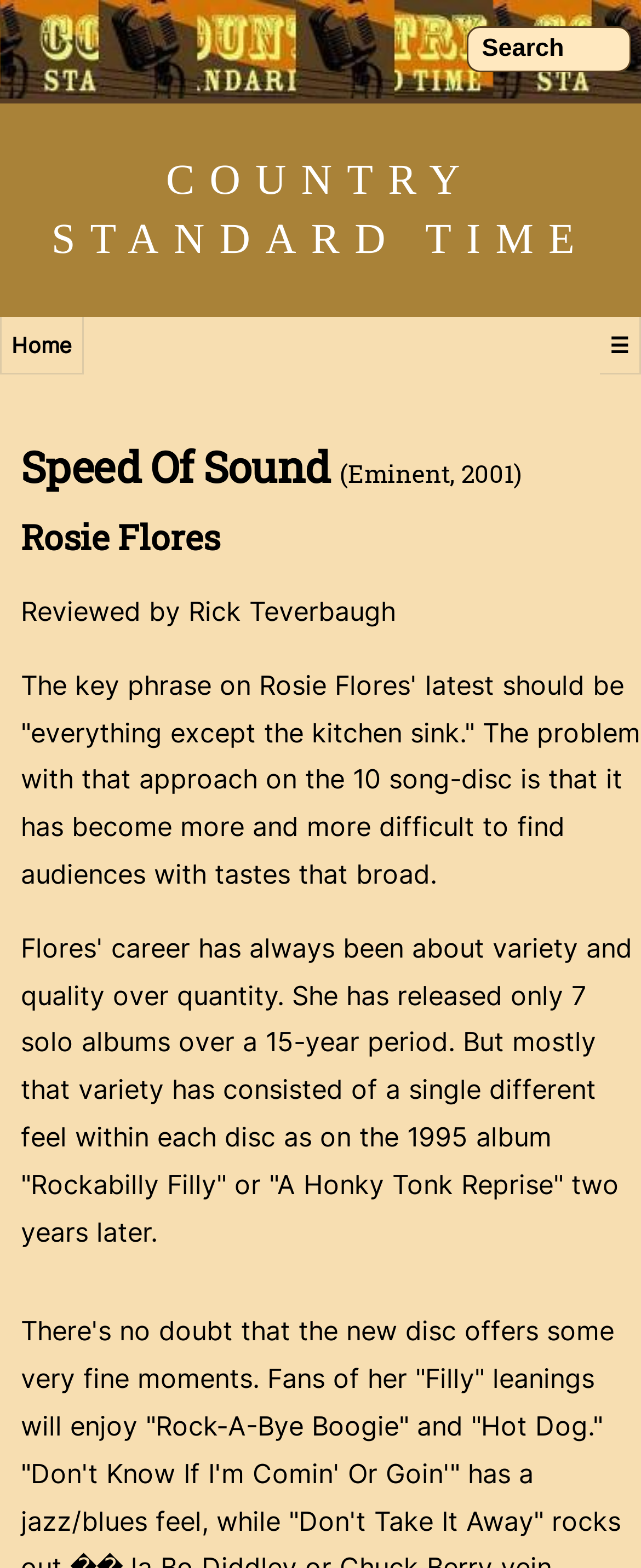Locate and provide the bounding box coordinates for the HTML element that matches this description: "COUNTRY STANDARD TIME".

[0.08, 0.099, 0.92, 0.168]